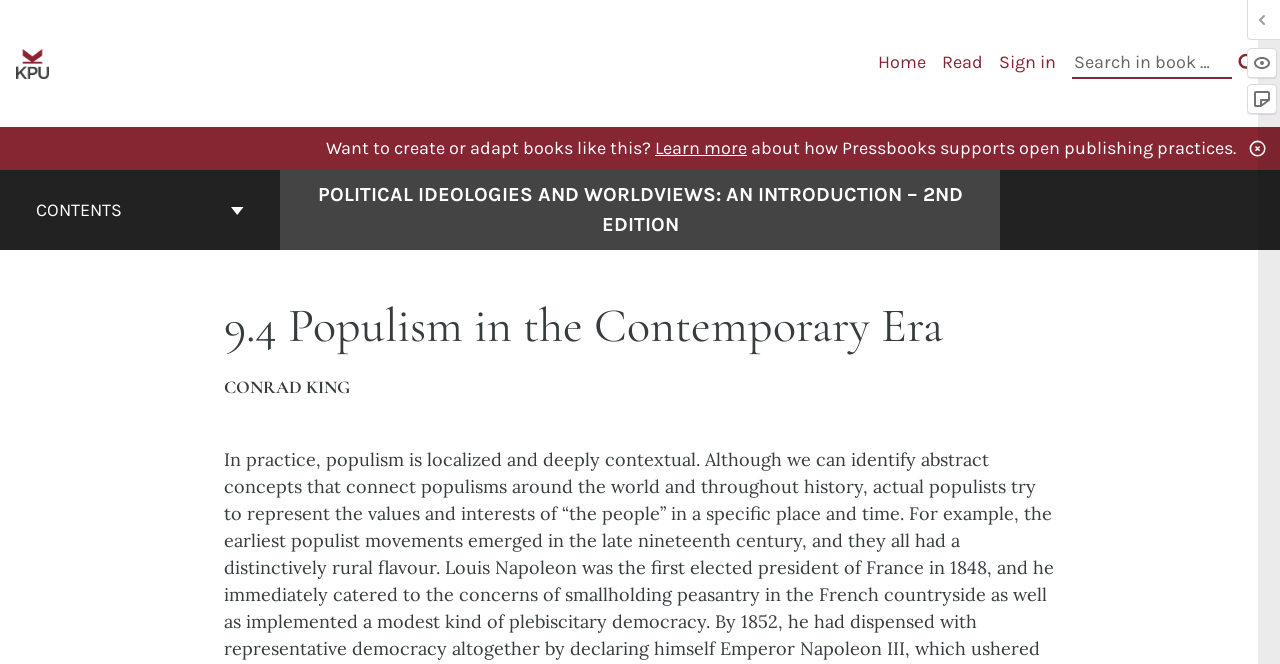How many navigation menus are present?
Using the image as a reference, answer the question with a short word or phrase.

2